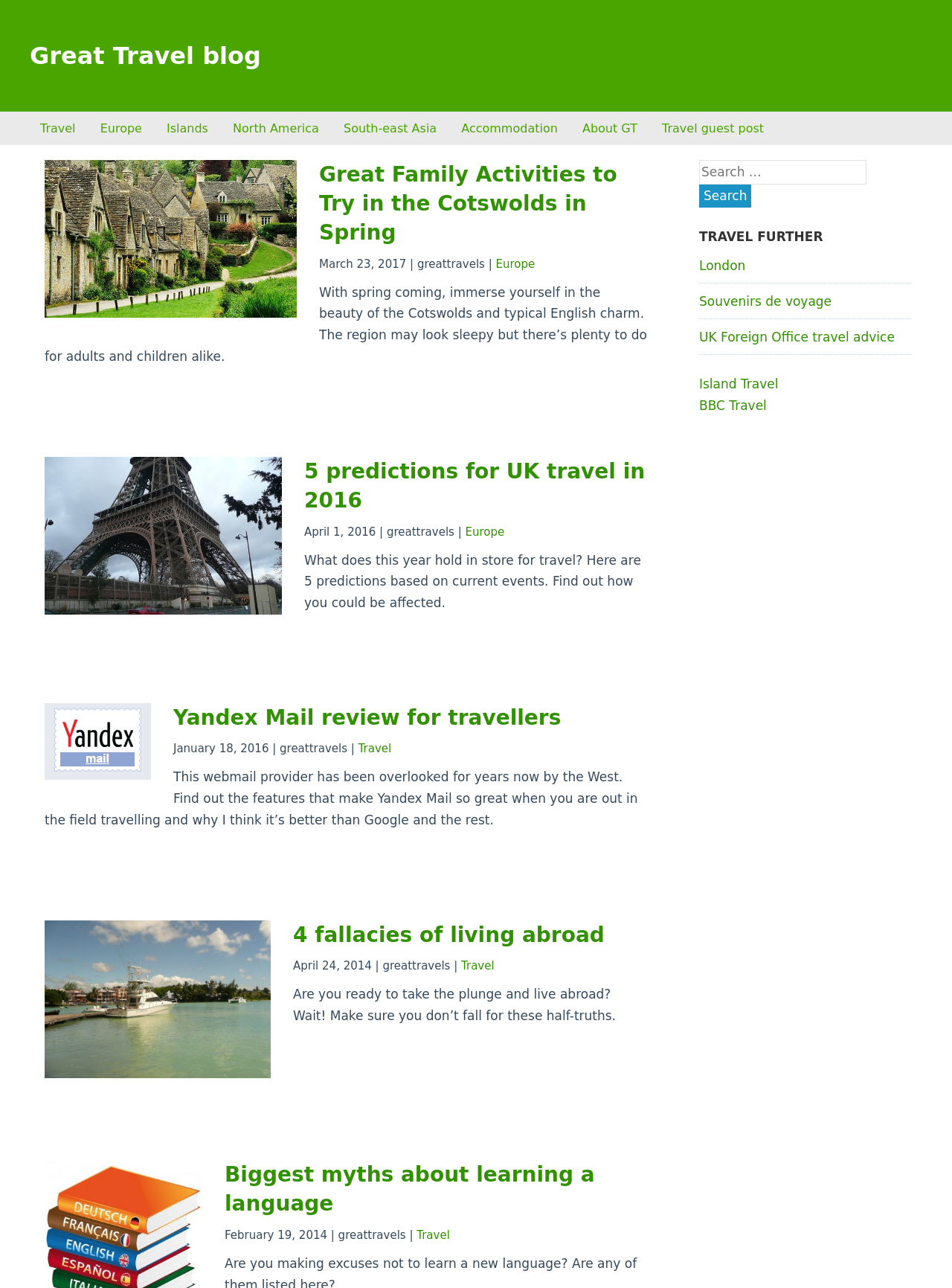Offer a comprehensive description of the webpage’s content and structure.

This webpage is a travel blog, titled "Great Travel blog – Page 2 – Great travels make for great experience". At the top, there is a heading "Great Travel blog" with a link to the blog's homepage. Below it, there are several links to different categories, including "Travel", "Europe", "Islands", "North America", "South-east Asia", "Accommodation", "About GT", and "Travel guest post".

The main content of the page is divided into four articles, each with a heading, a link to the full article, and a brief summary. The first article is about "Great Family Activities to Try in the Cotswolds in Spring", with a link to the full article and a brief summary of the activities. The second article is about "5 predictions for UK travel in 2016", with a link to the full article and a brief summary of the predictions. The third article is a review of "Yandex Mail for travellers", with a link to the full article and a brief summary of the review. The fourth article is about "4 fallacies of living abroad", with a link to the full article and a brief summary of the fallacies.

Each article has a heading, a link to the full article, and a brief summary, with some articles also including images. The articles are arranged in a vertical column, with the most recent article at the top.

On the right side of the page, there is a search bar with a label "Search for:" and a button to submit the search query. Below the search bar, there is a heading "TRAVEL FURTHER" with several links to related travel websites, including "London", "Souvenirs de voyage", "UK Foreign Office travel advice", "Island Travel", and "BBC Travel".